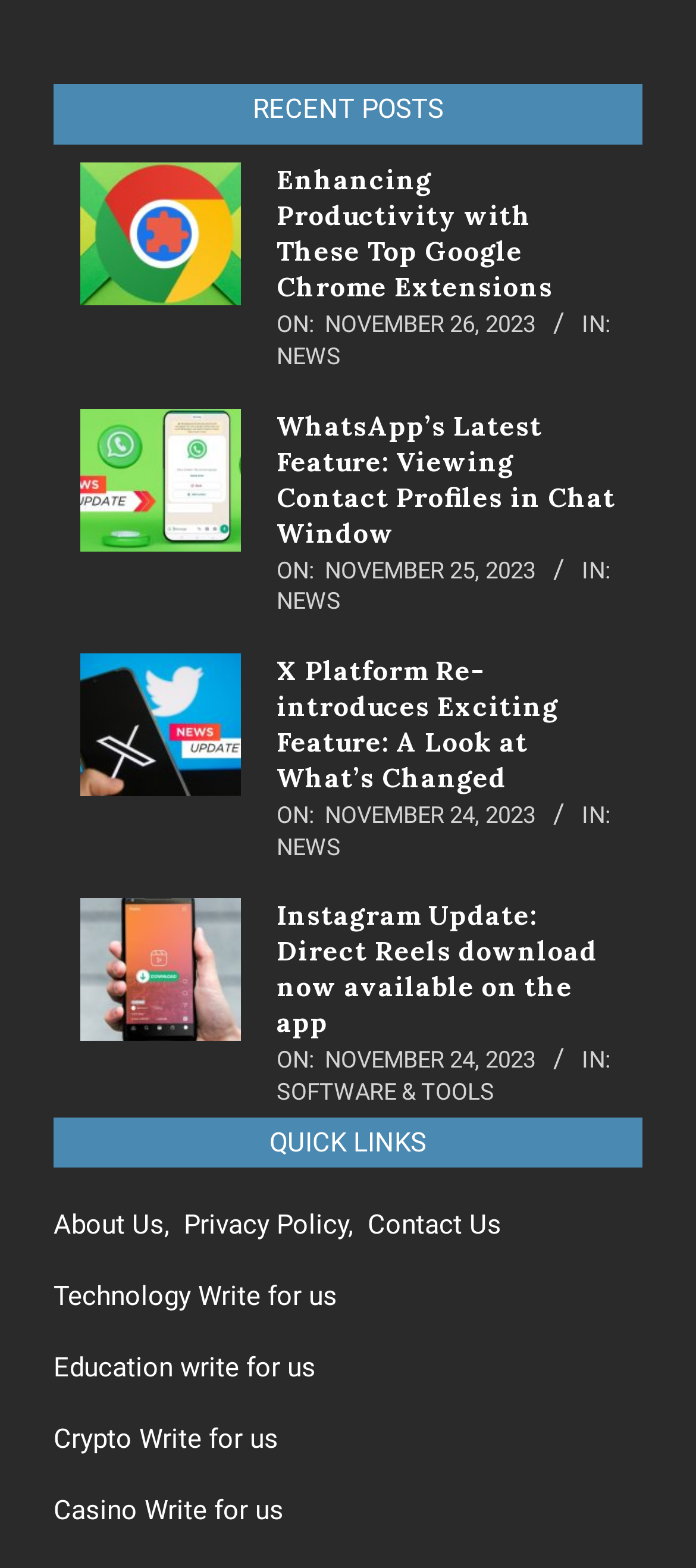Given the element description About Us, predict the bounding box coordinates for the UI element in the webpage screenshot. The format should be (top-left x, top-left y, bottom-right x, bottom-right y), and the values should be between 0 and 1.

[0.077, 0.77, 0.236, 0.791]